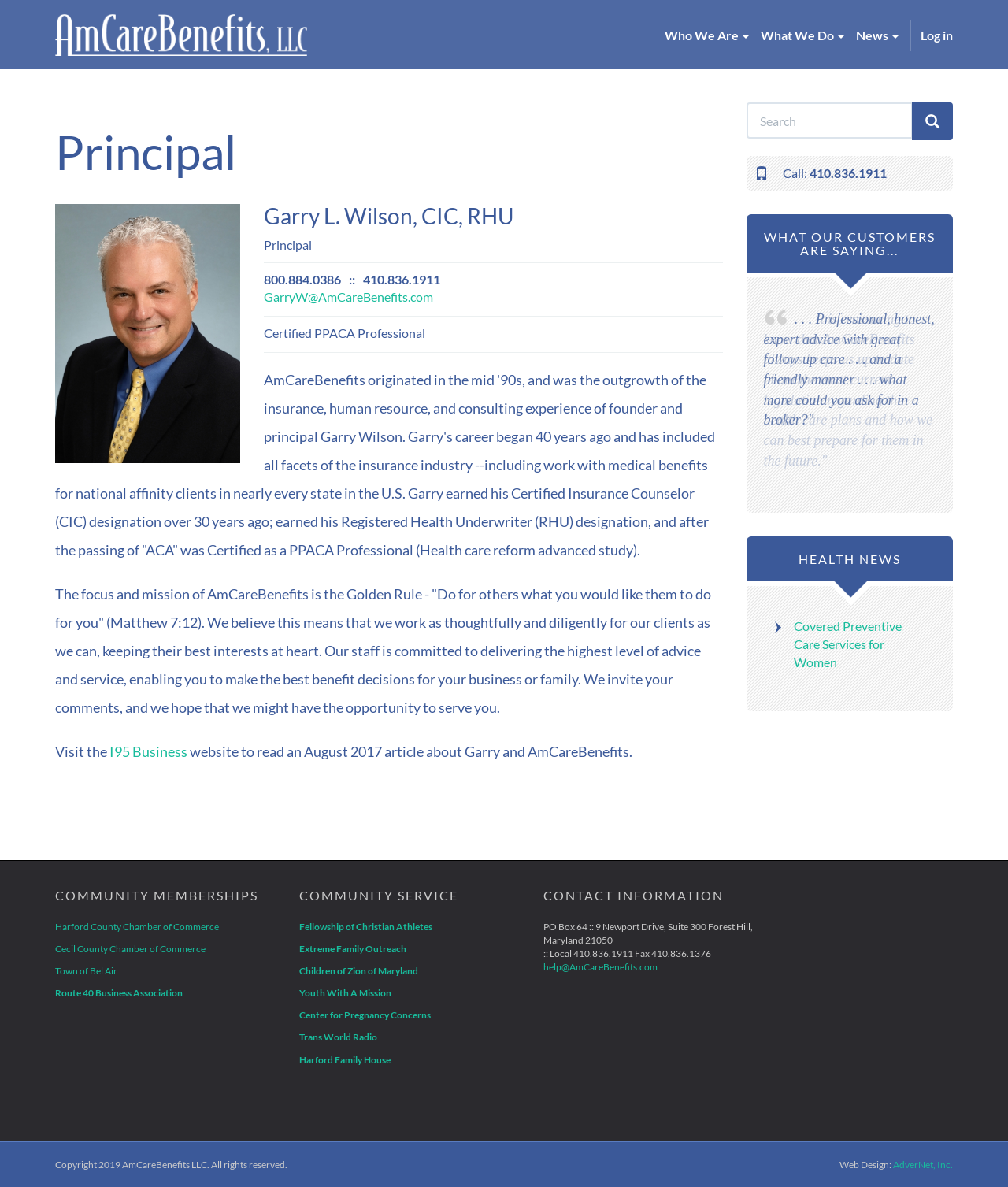Find the bounding box coordinates for the area that should be clicked to accomplish the instruction: "Click the 'Home' link".

[0.055, 0.011, 0.316, 0.047]